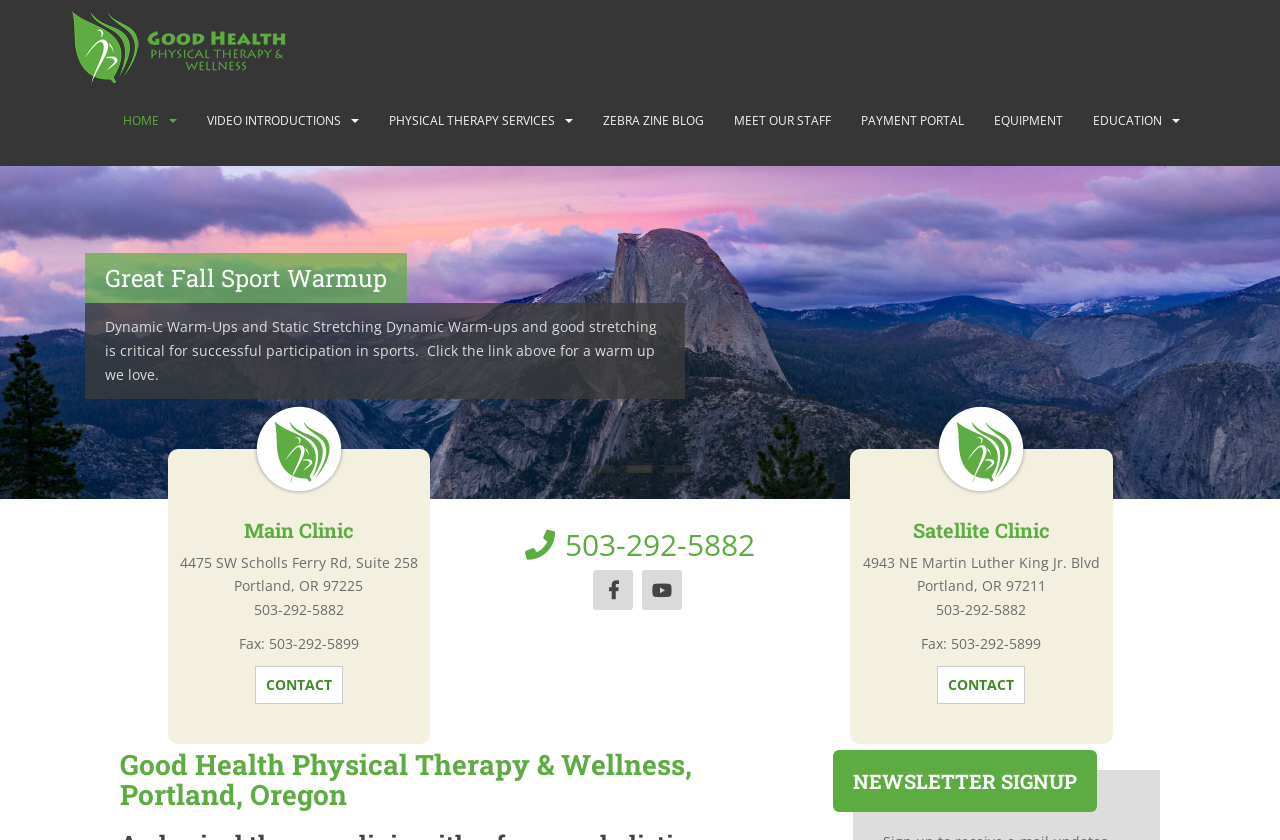Extract the primary headline from the webpage and present its text.

Good Health Physical Therapy & Wellness, Portland, Oregon